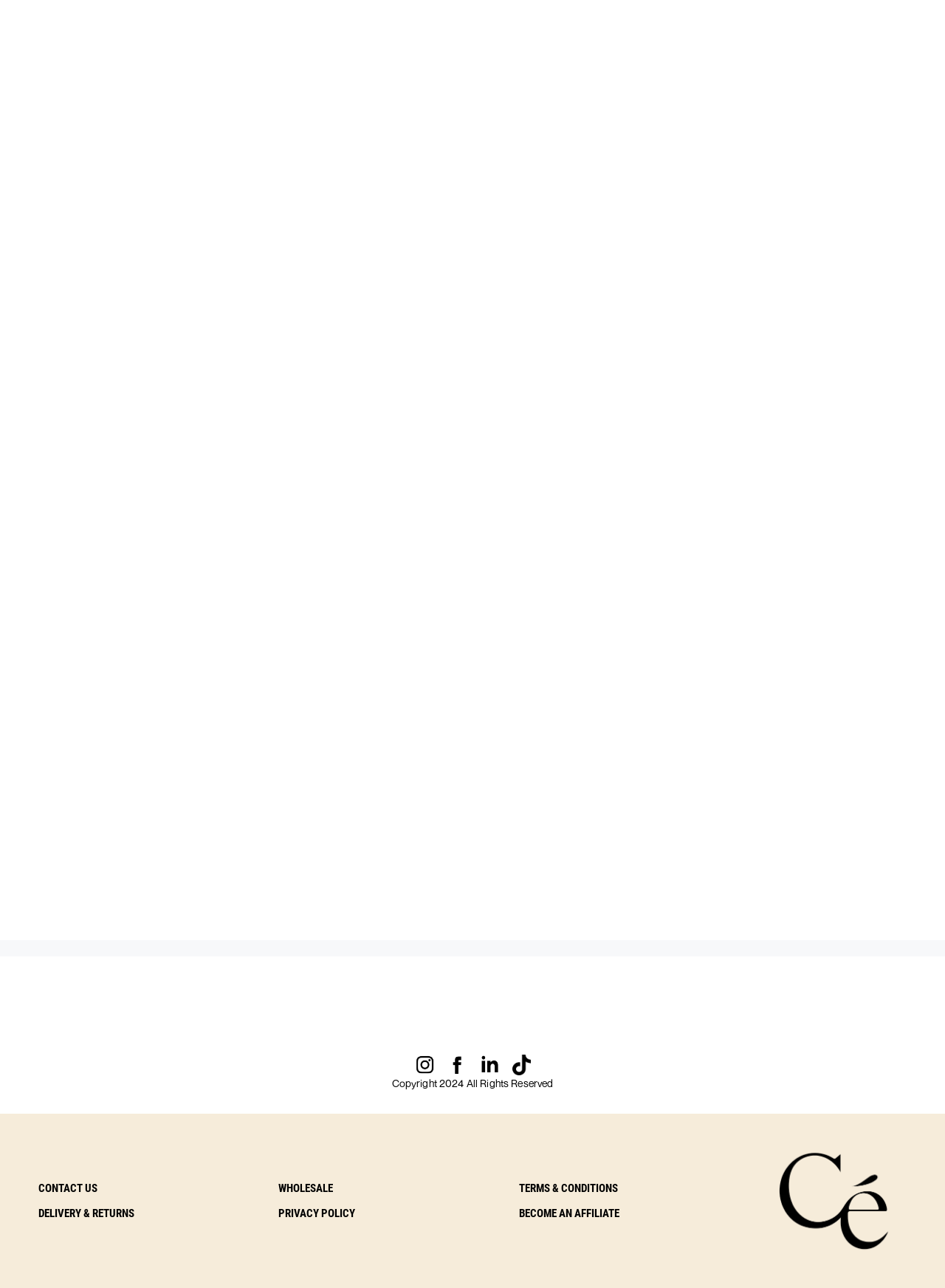Please reply with a single word or brief phrase to the question: 
What is the last link at the bottom of the page?

BECOME AN AFFILIATE